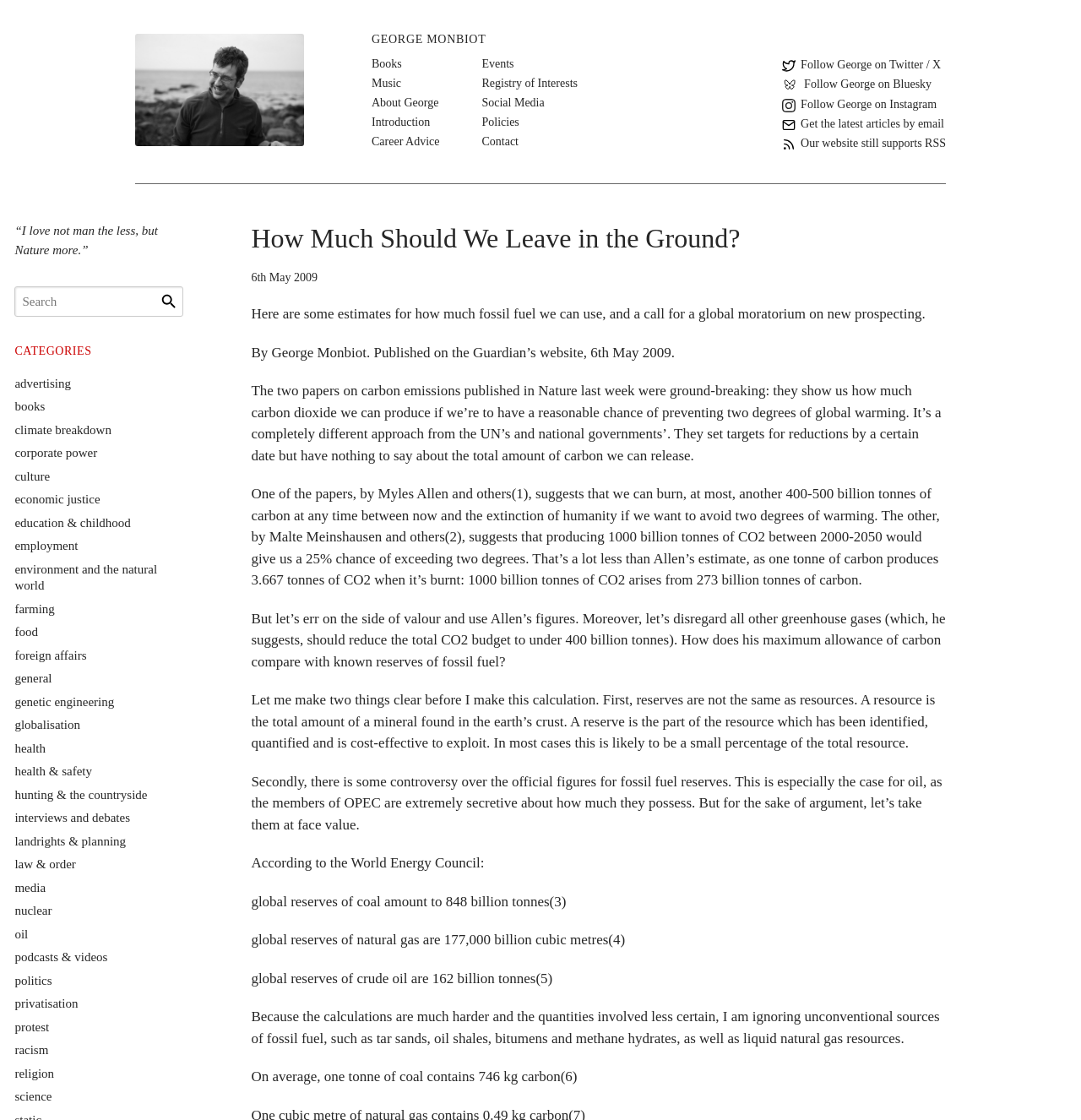Identify the bounding box coordinates for the UI element that matches this description: "parent_node: Search name="s" placeholder="Search"".

[0.014, 0.256, 0.17, 0.283]